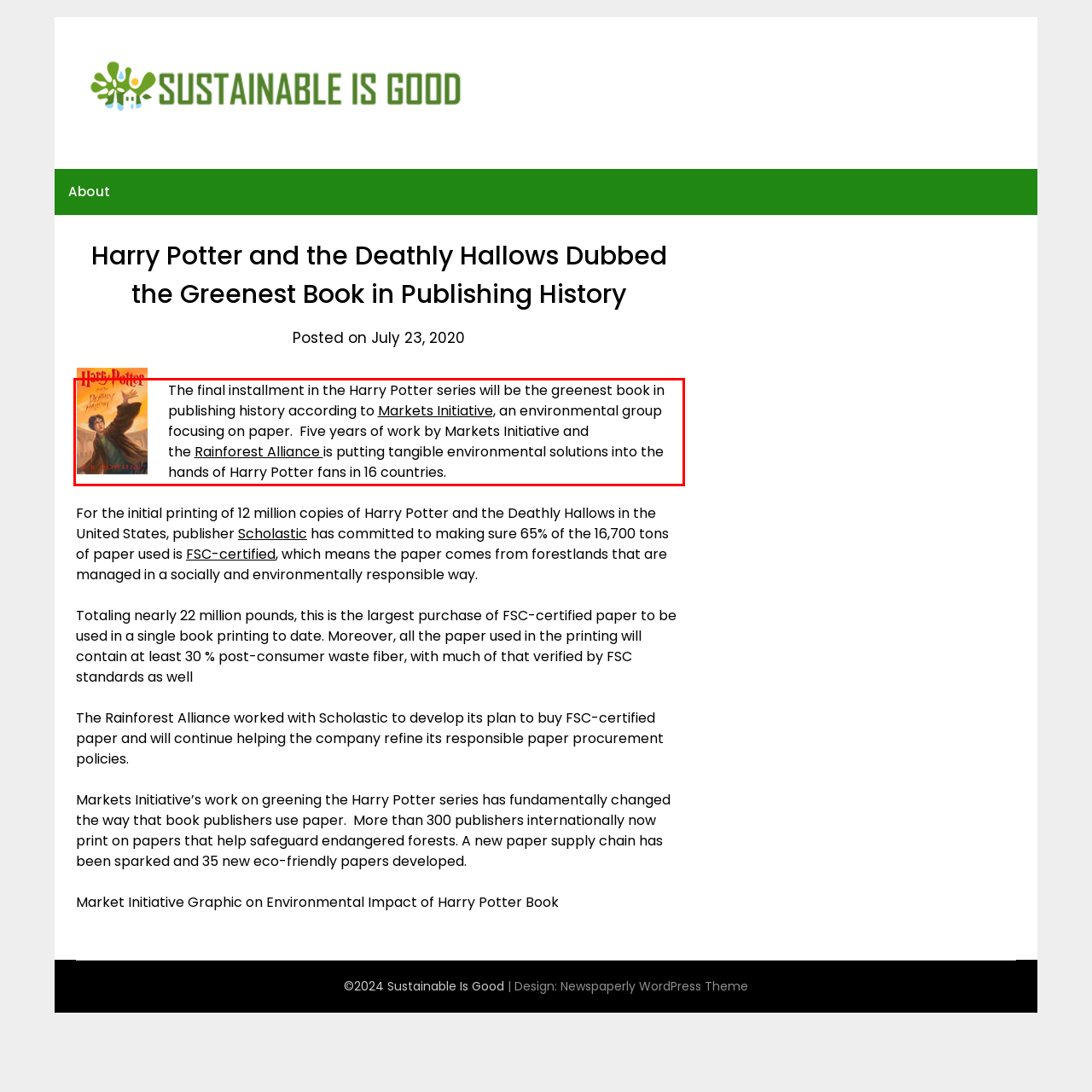Examine the screenshot of the webpage, locate the red bounding box, and generate the text contained within it.

The final installment in the Harry Potter series will be the greenest book in publishing history according to Markets Initiative, an environmental group focusing on paper. Five years of work by Markets Initiative and the Rainforest Alliance is putting tangible environmental solutions into the hands of Harry Potter fans in 16 countries.